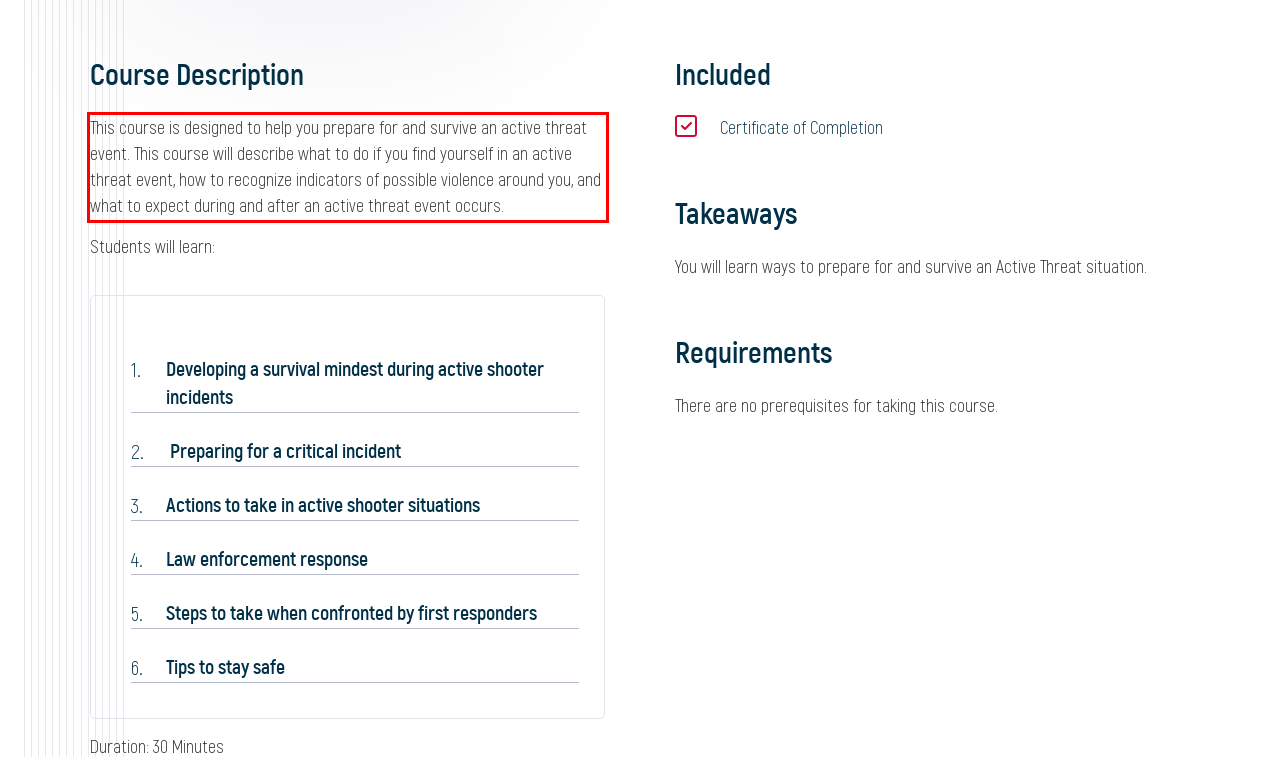Look at the provided screenshot of the webpage and perform OCR on the text within the red bounding box.

This course is designed to help you prepare for and survive an active threat event. This course will describe what to do if you find yourself in an active threat event, how to recognize indicators of possible violence around you, and what to expect during and after an active threat event occurs.